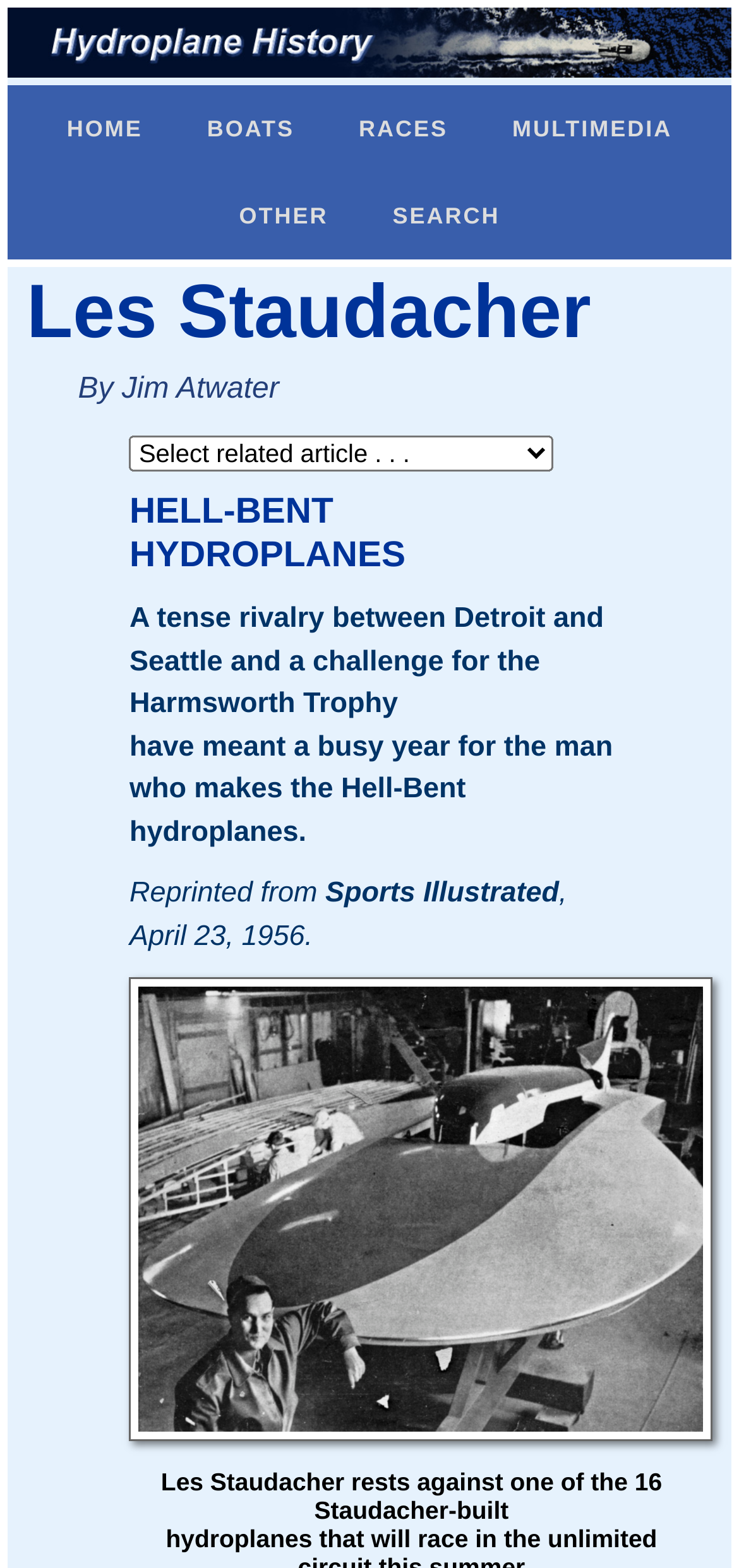Explain the contents of the webpage comprehensively.

The webpage is about Les Staudacher and Hell-Bent Hydroplanes. At the top, there is a large image with the title "Hydroplane History". Below the image, there is a navigation menu with five links: "HOME", "BOATS", "RACES", "MULTIMEDIA", and "OTHER", which are aligned horizontally across the top of the page. 

To the right of the navigation menu, there are two more links, "SEARCH" and "OTHER", positioned vertically. 

The main content of the webpage starts with a heading "Les Staudacher" followed by the text "By Jim Atwater". Below this, there is a heading "Select related article..." with a dropdown combobox. 

The main article is titled "HELL-BENT HYDROPLANES" and describes a tense rivalry between Detroit and Seattle and a challenge for the Harmsworth Trophy. The article is divided into several paragraphs, with the first paragraph describing the busy year for the man who makes the Hell-Bent hydroplanes. 

The article is accompanied by an image of Les Staudacher, which takes up most of the bottom half of the page. The image has a caption "Les Staudacher rests against one of the 16 Staudacher-built", which is positioned at the bottom of the image.